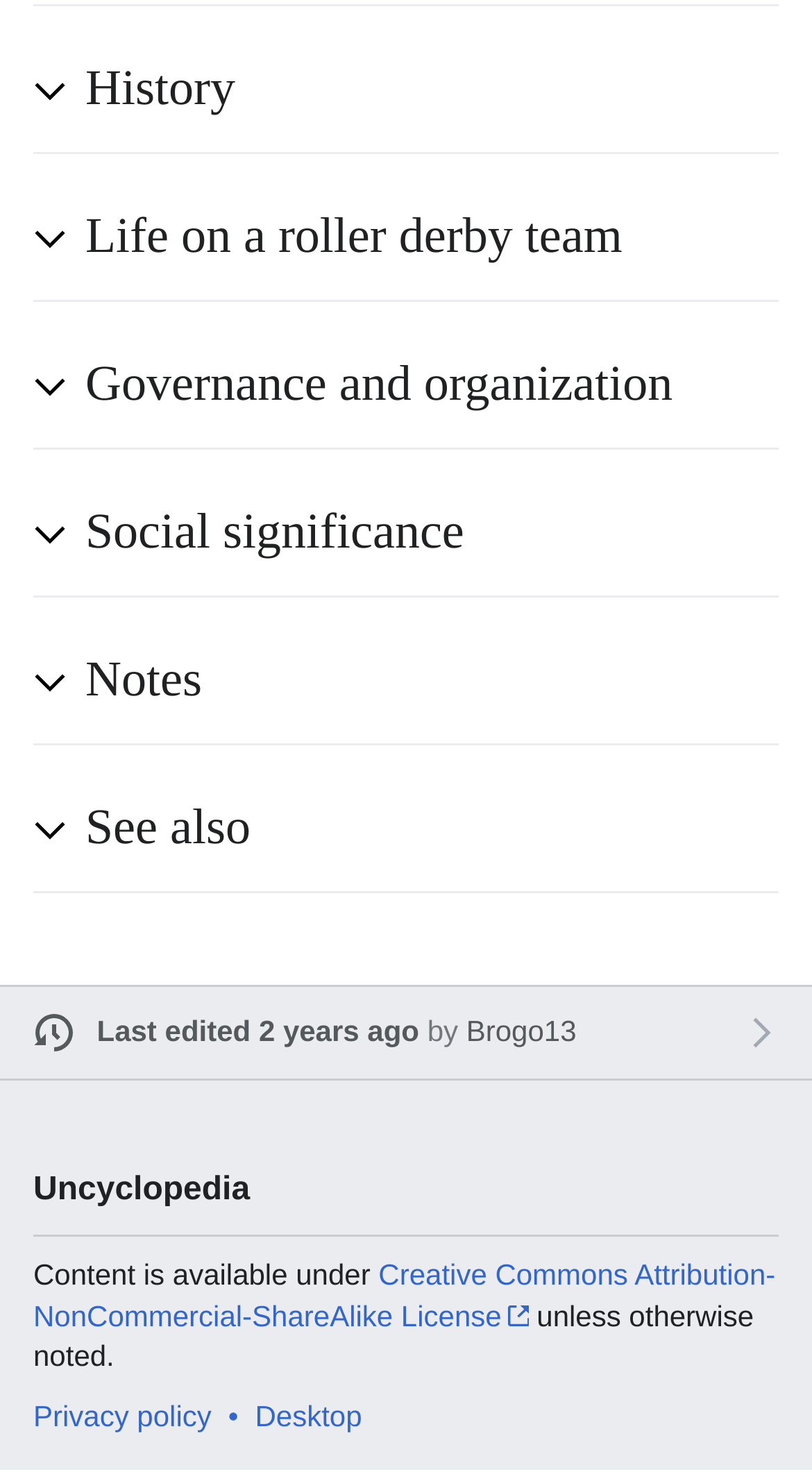Please identify the bounding box coordinates of the clickable element to fulfill the following instruction: "Expand the 'History' section". The coordinates should be four float numbers between 0 and 1, i.e., [left, top, right, bottom].

[0.105, 0.038, 0.959, 0.086]